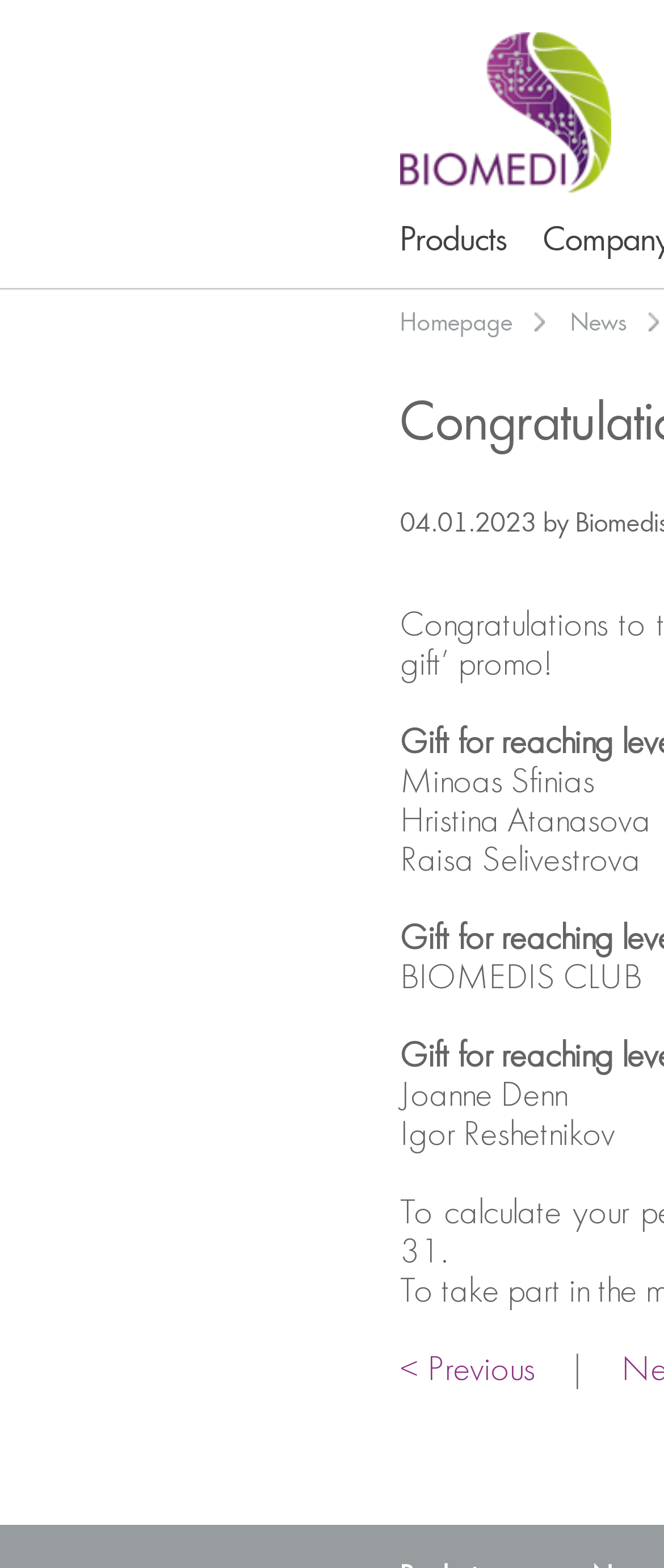With reference to the screenshot, provide a detailed response to the question below:
How many winners are listed?

I counted the number of StaticText elements that appear to be names, which are Minoas Sfinias, Hristina Atanasova, Raisa Selivestrova, Joanne Denn, and Igor Reshetnikov. There are 7 names in total.